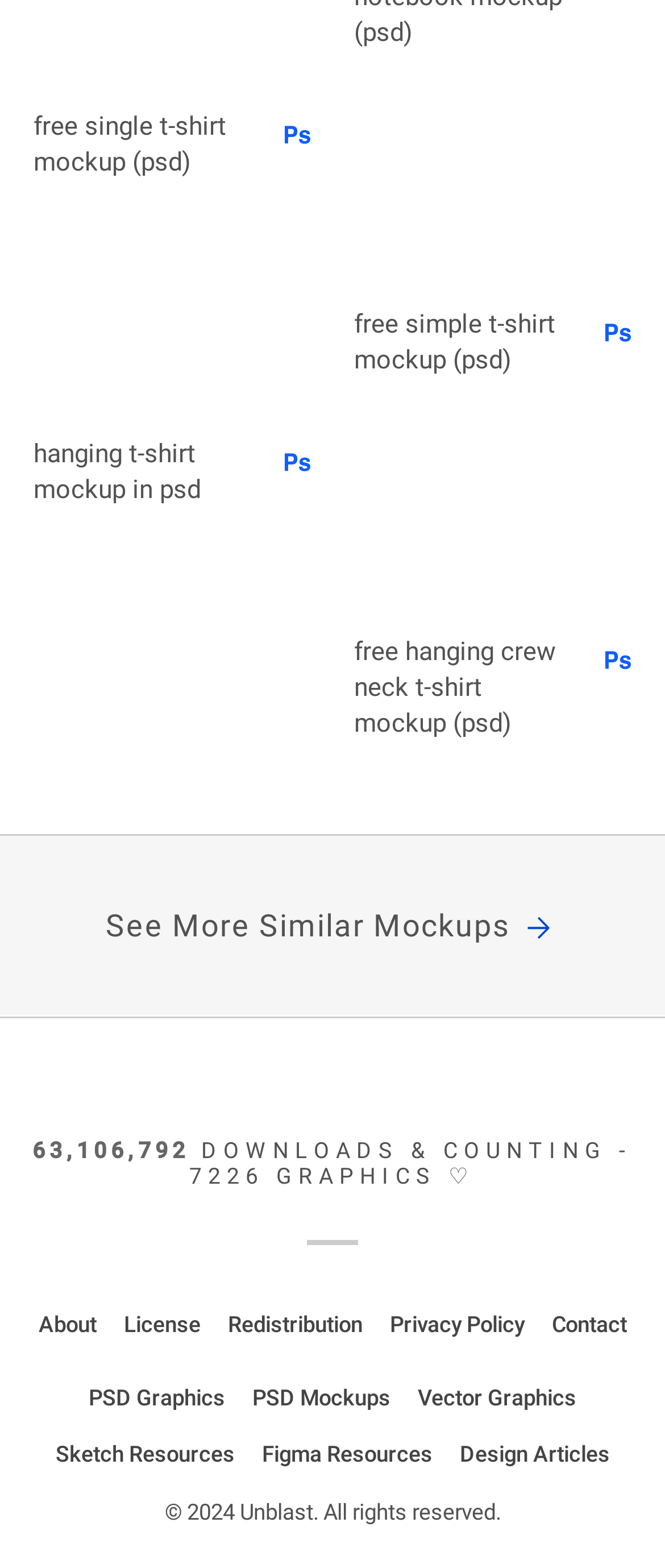Locate the bounding box coordinates of the element I should click to achieve the following instruction: "download free single t-shirt mockup".

[0.05, 0.066, 0.384, 0.118]